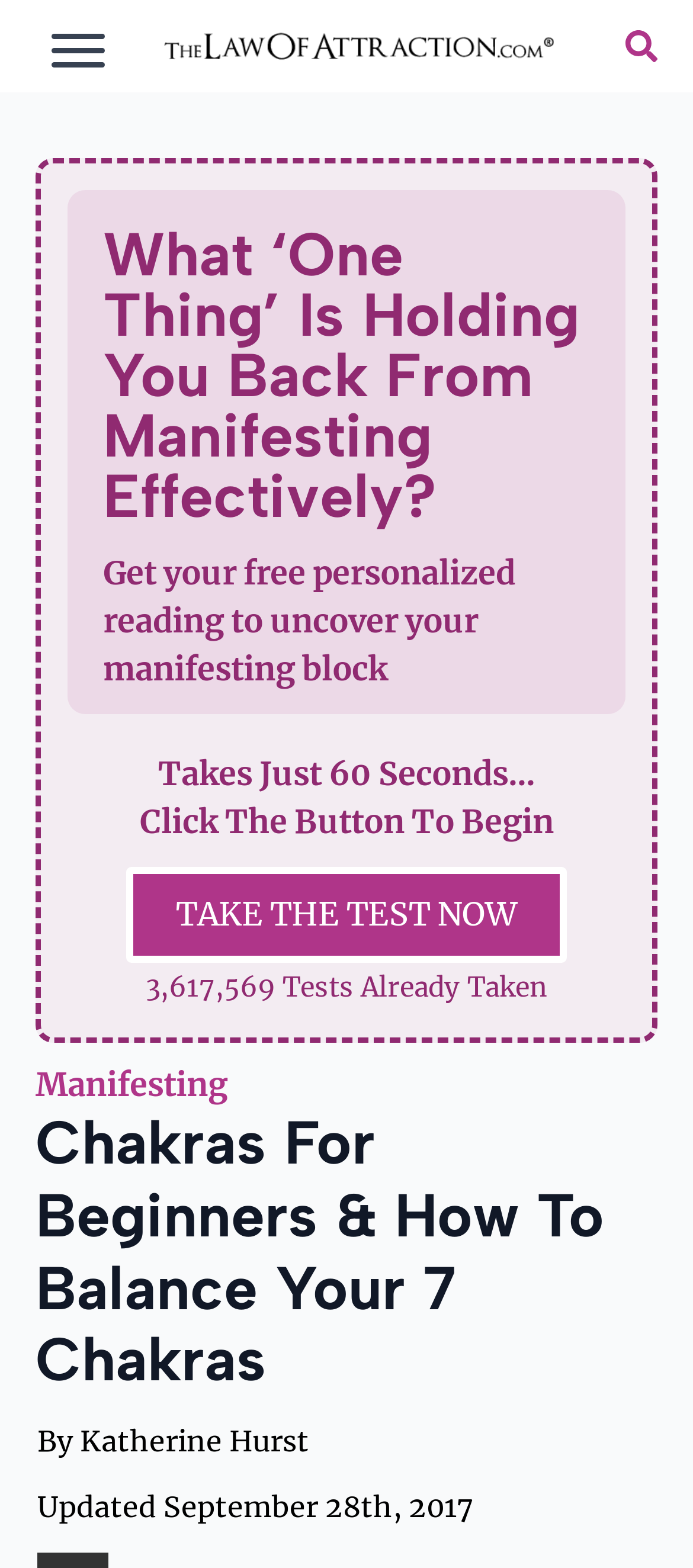Predict the bounding box of the UI element based on the description: "name="s" placeholder="Search TheLawOfAttraction.com"". The coordinates should be four float numbers between 0 and 1, formatted as [left, top, right, bottom].

[0.108, 0.331, 0.892, 0.421]